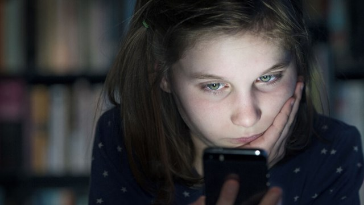What emotion is the girl expressing?
Provide an in-depth and detailed answer to the question.

The girl's facial expression reflects a mixture of concern and sadness, as evident from her furrowed brow and downturned lips, suggesting that she is experiencing some kind of emotional distress or worry.